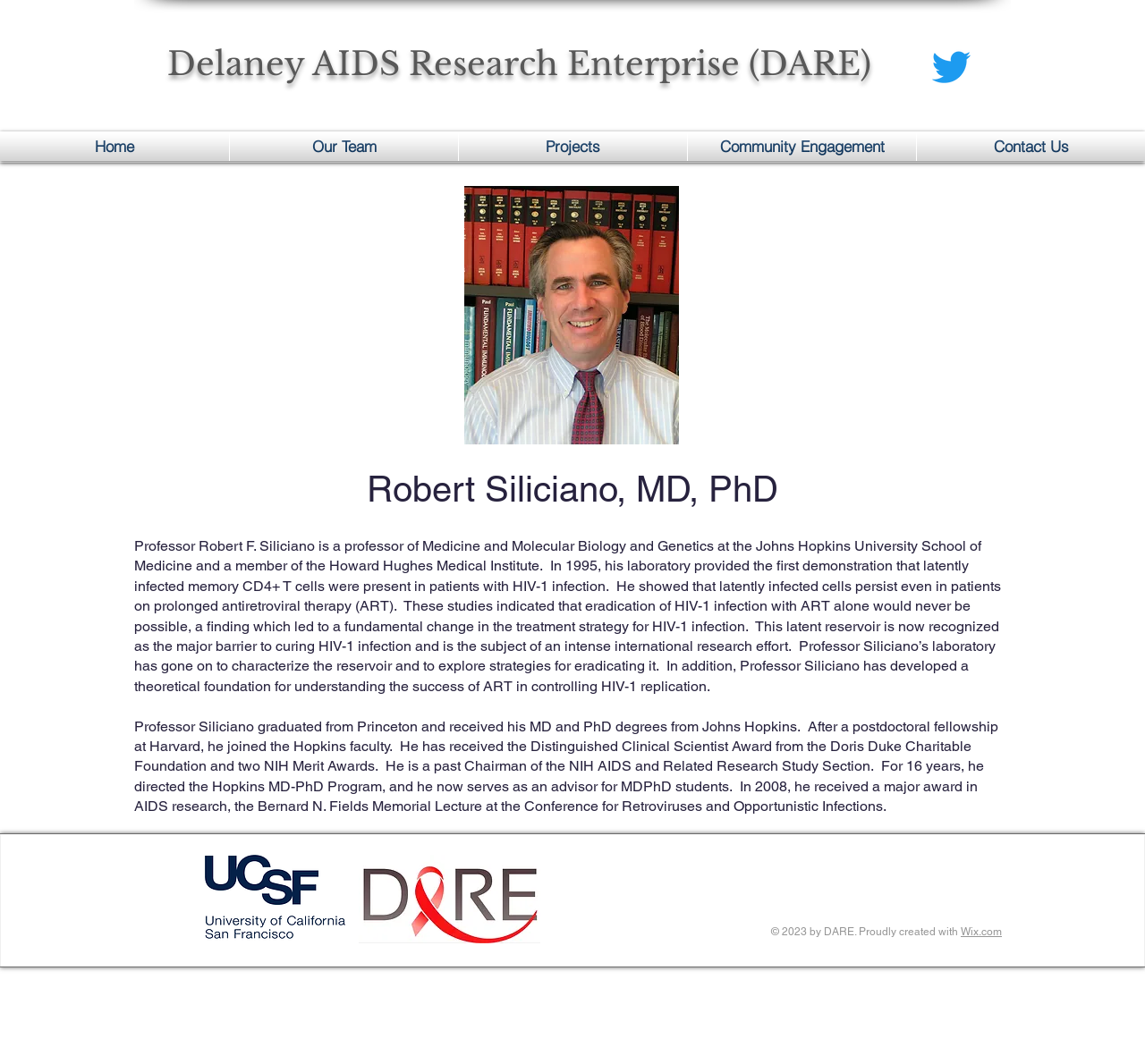Using the given description, provide the bounding box coordinates formatted as (top-left x, top-left y, bottom-right x, bottom-right y), with all values being floating point numbers between 0 and 1. Description: Home

[0.0, 0.124, 0.2, 0.151]